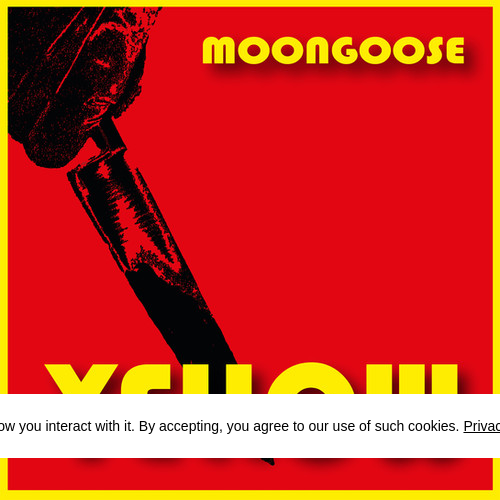Answer in one word or a short phrase: 
What is the theme hinted at by the stylized graphic?

Dynamic or edgy